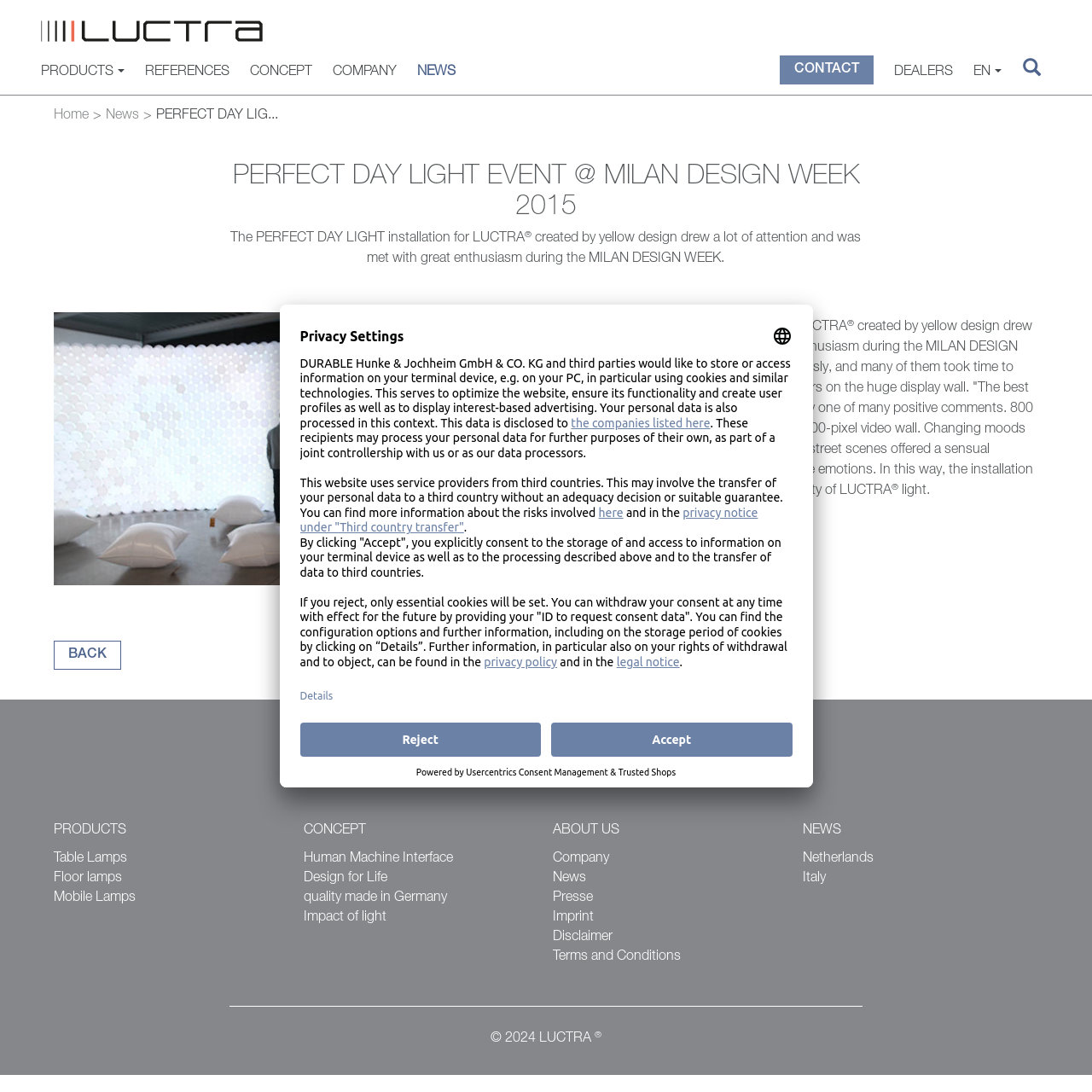What is the purpose of the installation?
Use the information from the image to give a detailed answer to the question.

The purpose of the installation was to demonstrate the special quality of LUCTRA light and how it can rouse emotions. The installation was able to showcase the impact of light and colour on human emotions, and it was a live demonstration of the quality of LUCTRA light.